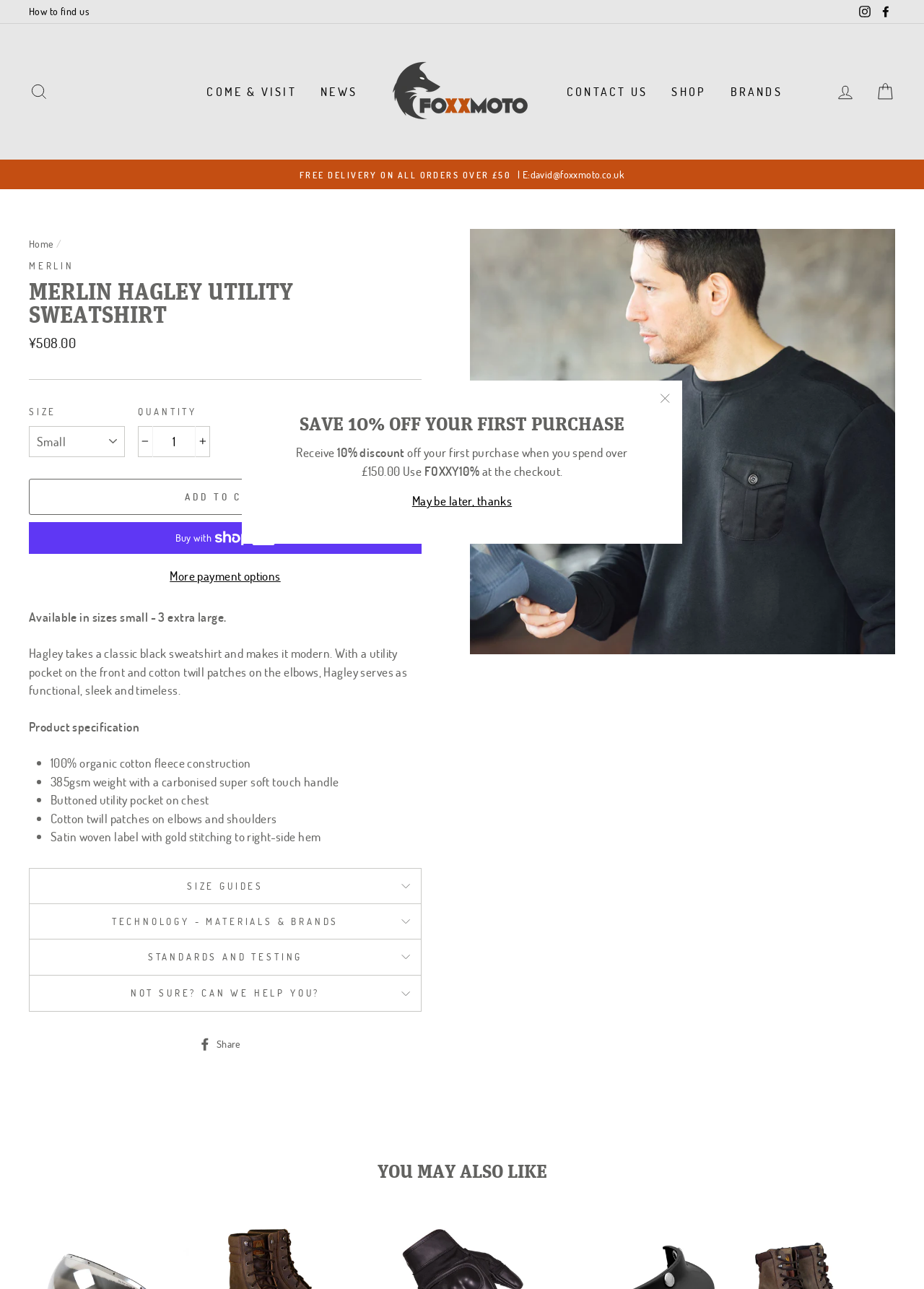Could you find the bounding box coordinates of the clickable area to complete this instruction: "Add to cart"?

[0.031, 0.372, 0.456, 0.4]